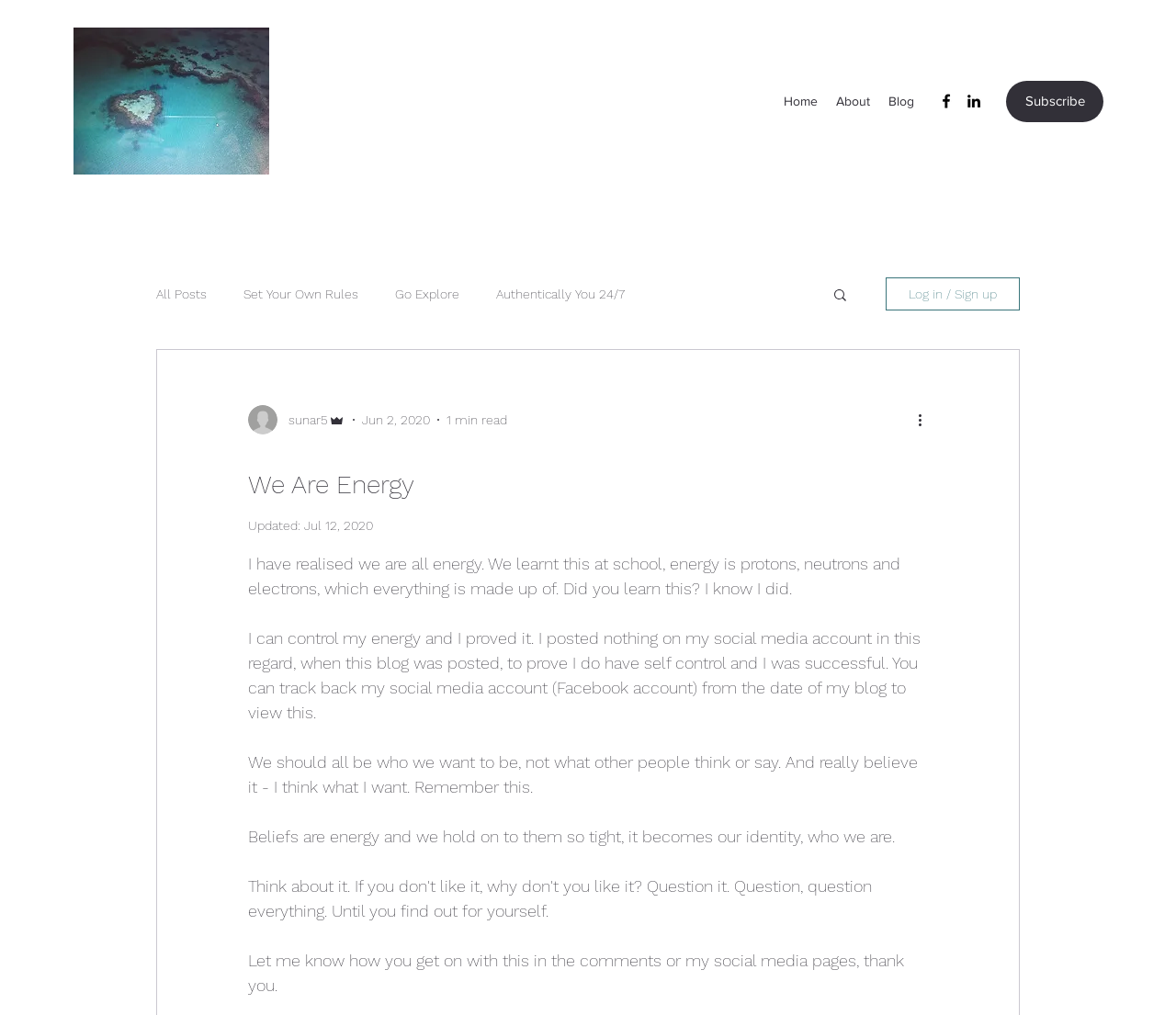Locate the bounding box coordinates of the area where you should click to accomplish the instruction: "Read the post about 'The Call of the Wild Arrives Early on Digital!' ".

None